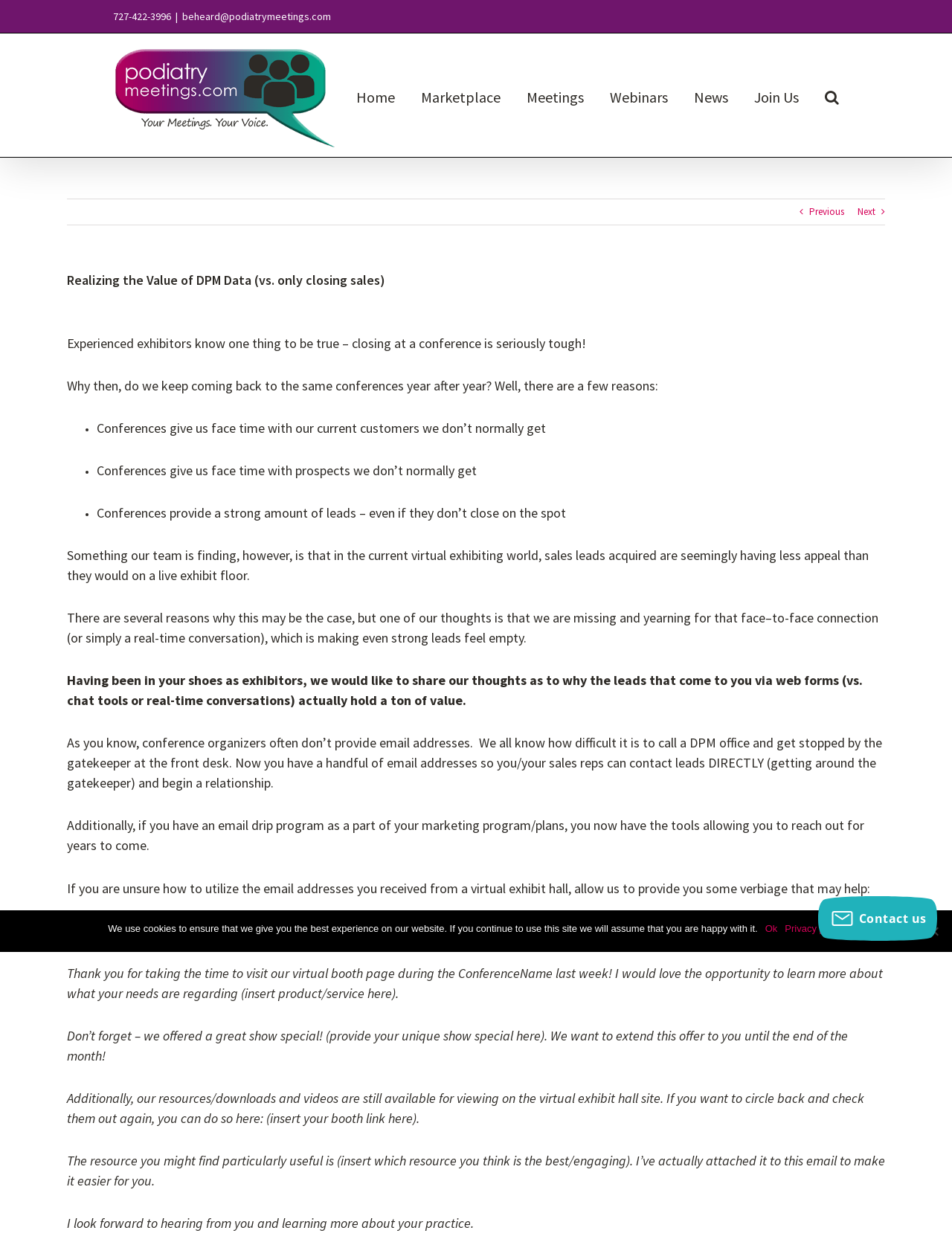Find the bounding box coordinates corresponding to the UI element with the description: "News". The coordinates should be formatted as [left, top, right, bottom], with values as floats between 0 and 1.

[0.729, 0.027, 0.765, 0.126]